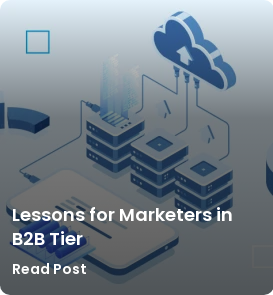Using the details in the image, give a detailed response to the question below:
What do the cloud icons and server-like structures suggest?

The presence of cloud icons and server-like structures in the illustration suggests a sophisticated approach to data management and marketing efficiency, highlighting the importance of technology in shaping marketing practices today.